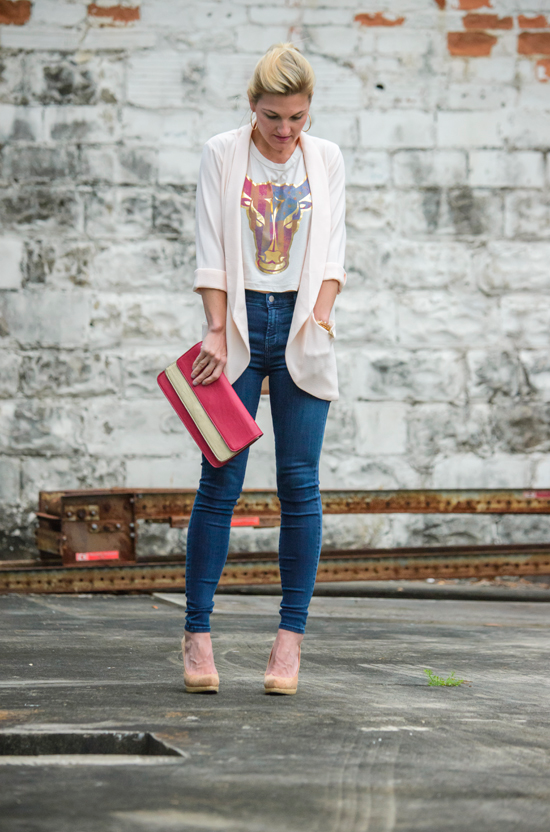Please give a succinct answer using a single word or phrase:
What is the pattern on the woman's graphic tee?

Lion's face